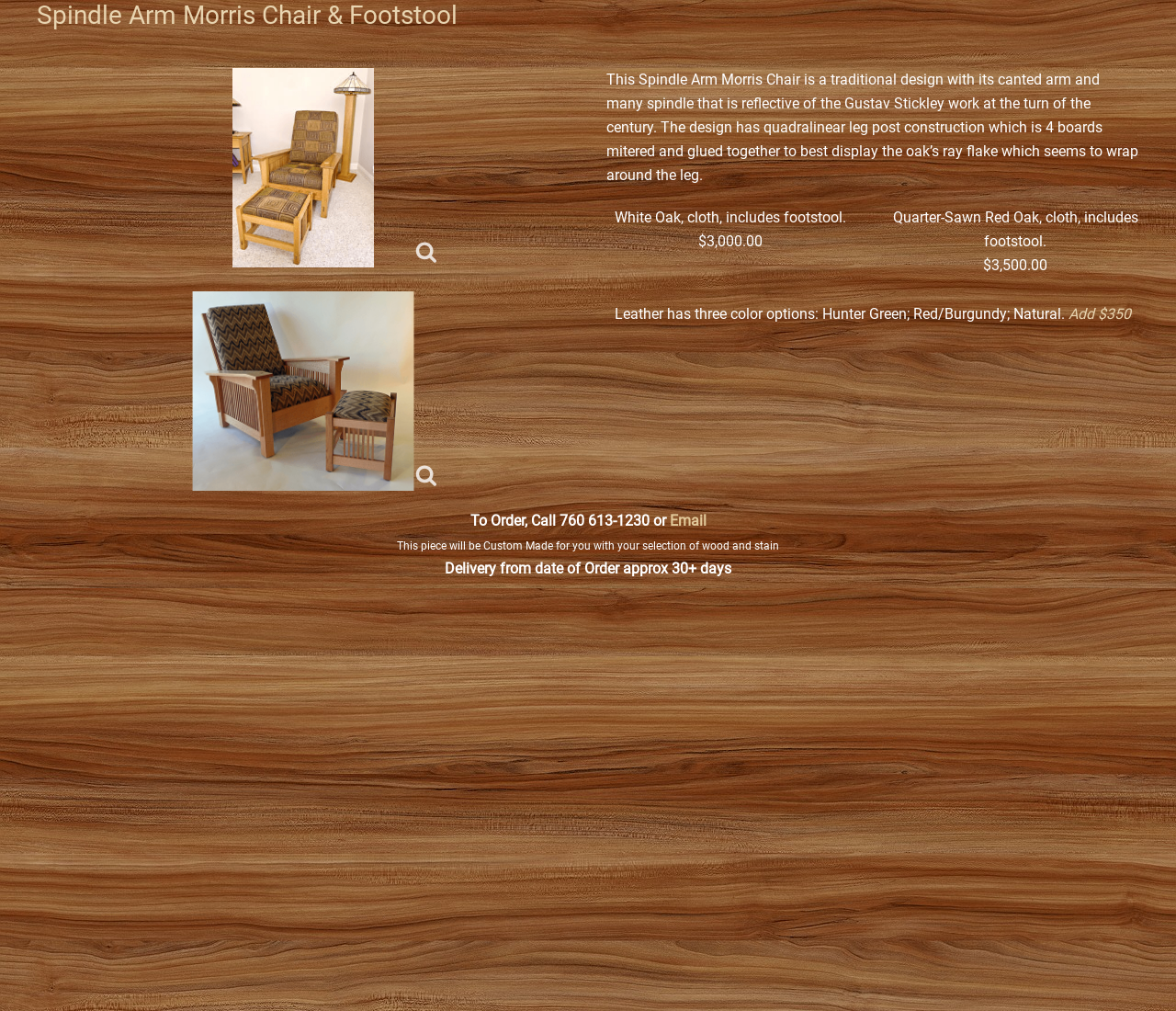How long does it take to deliver the chair?
Please interpret the details in the image and answer the question thoroughly.

According to the webpage, the delivery time for the custom-made chair is approximately 30+ days from the date of order.